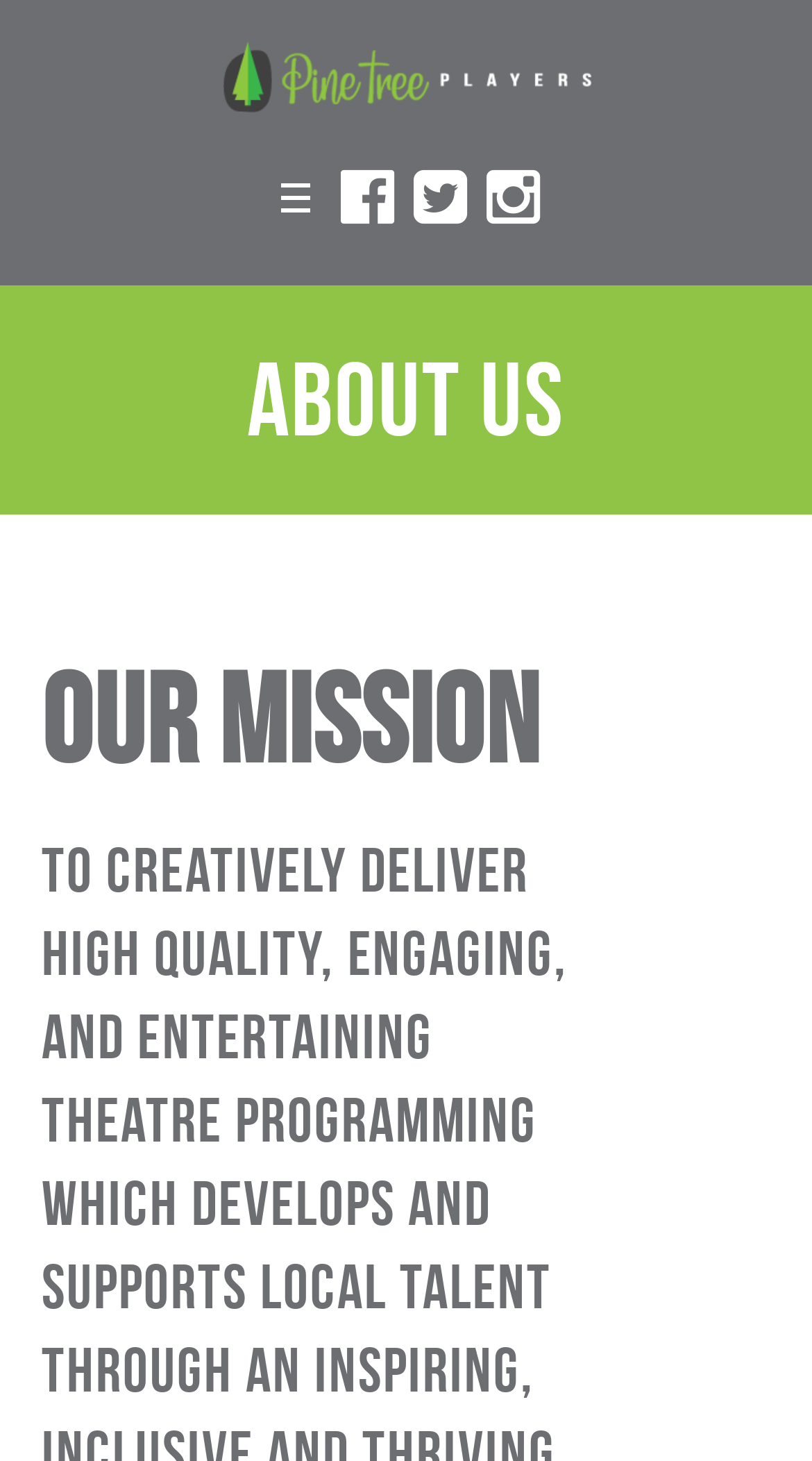What is the purpose of the page?
Carefully examine the image and provide a detailed answer to the question.

The page has an 'About Us' heading and a subheading 'Our Mission', indicating that the purpose of the page is to provide information about the organization, its mission, and goals.